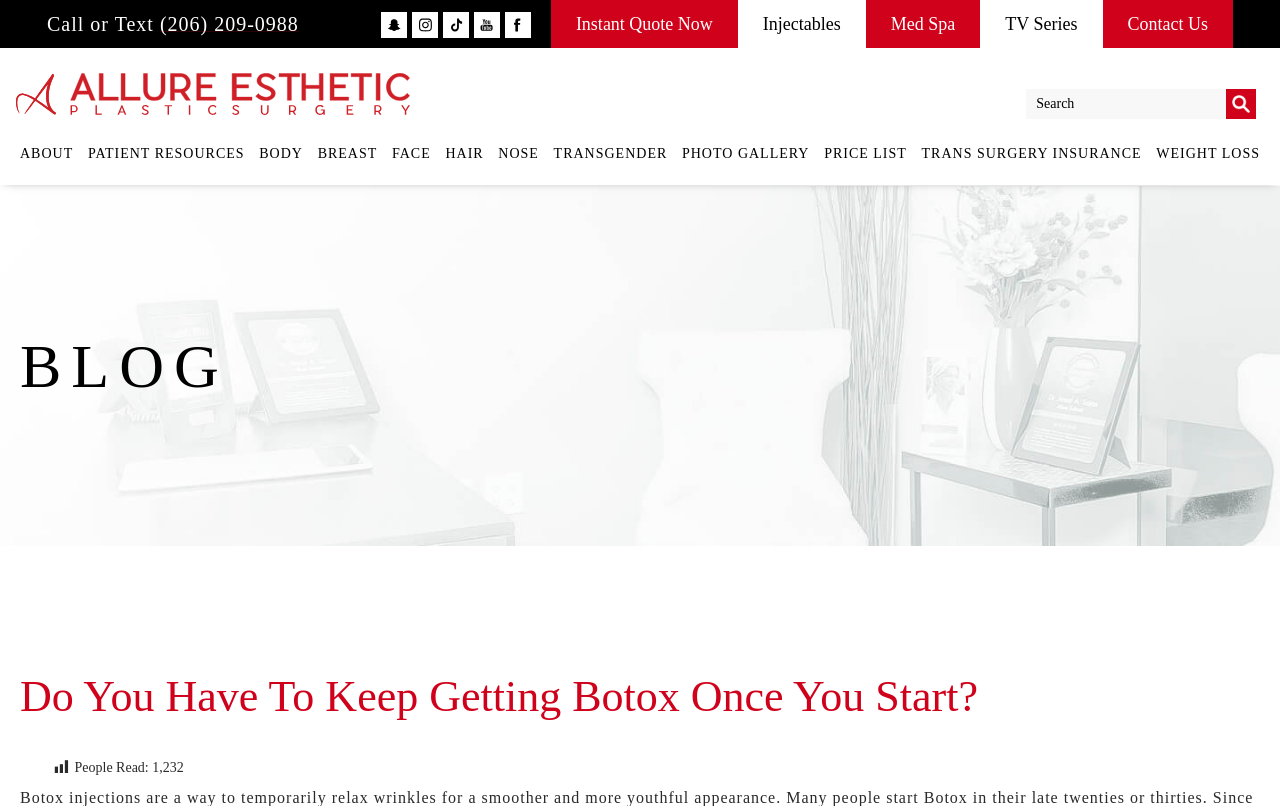What is the main topic of the blog post?
Answer the question with detailed information derived from the image.

I inferred the main topic of the blog post by reading the heading 'Do You Have To Keep Getting Botox Once You Start?' which suggests that the post is discussing the use of Botox and its implications.